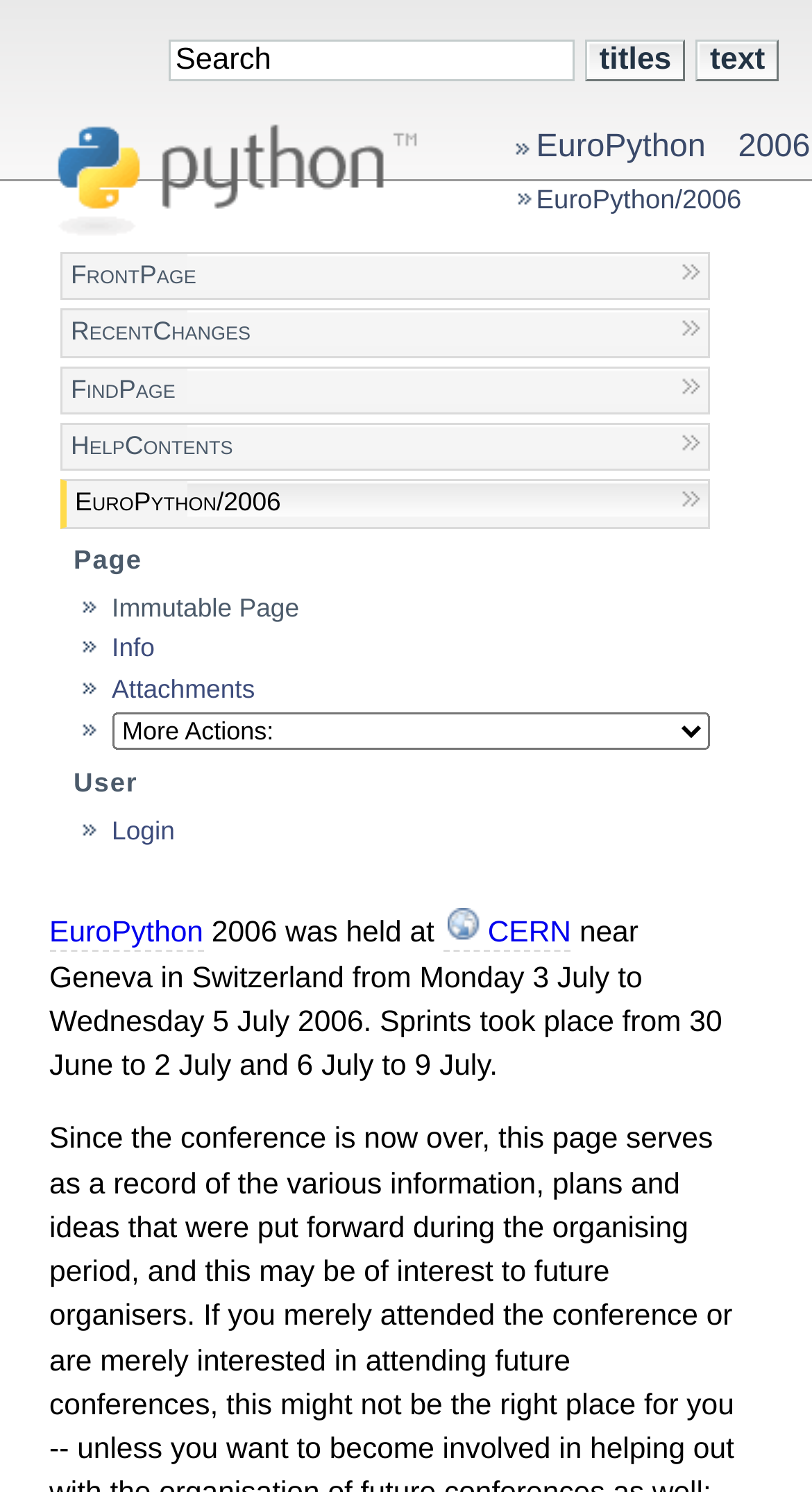What are the dates of the conference?
Give a single word or phrase as your answer by examining the image.

3-5 July 2006